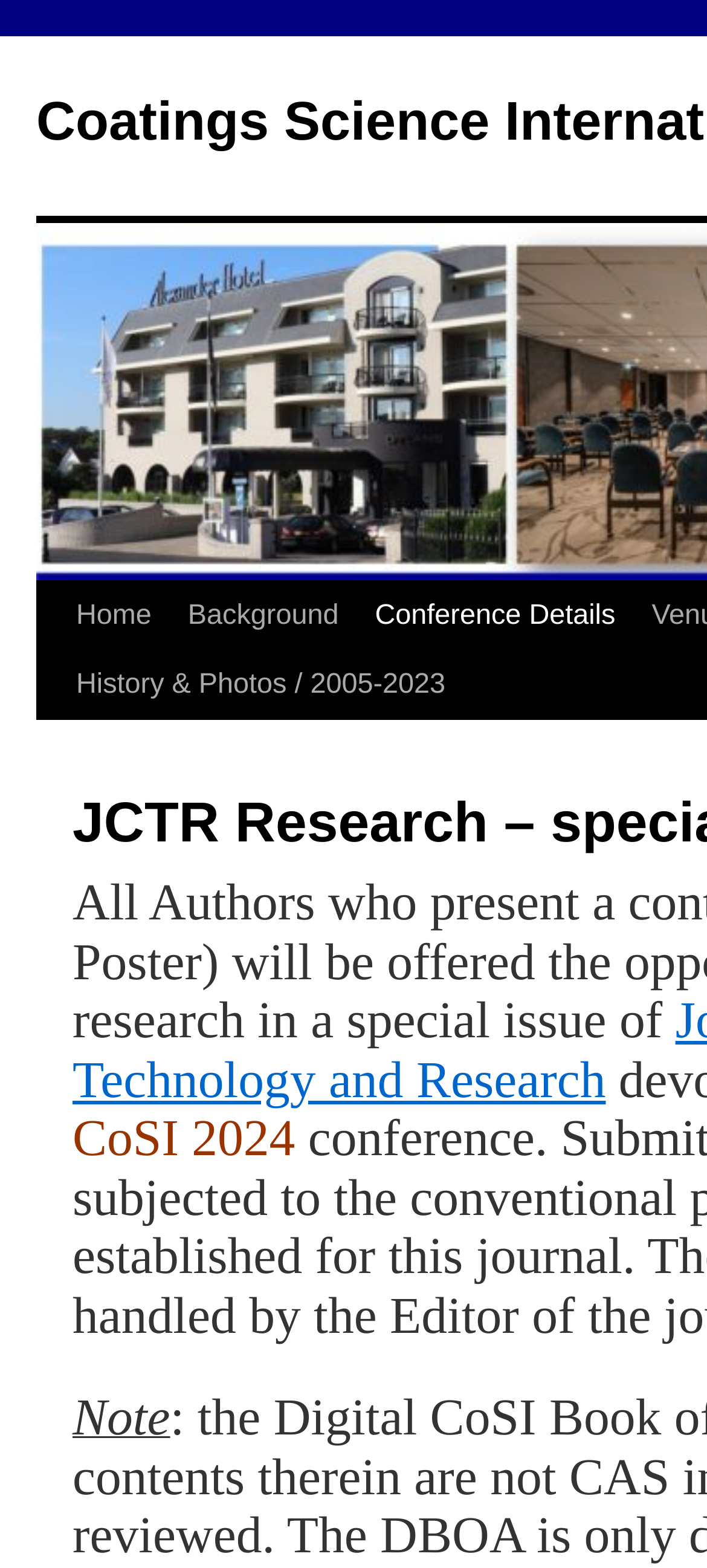Identify and extract the heading text of the webpage.

JCTR Research – special issue